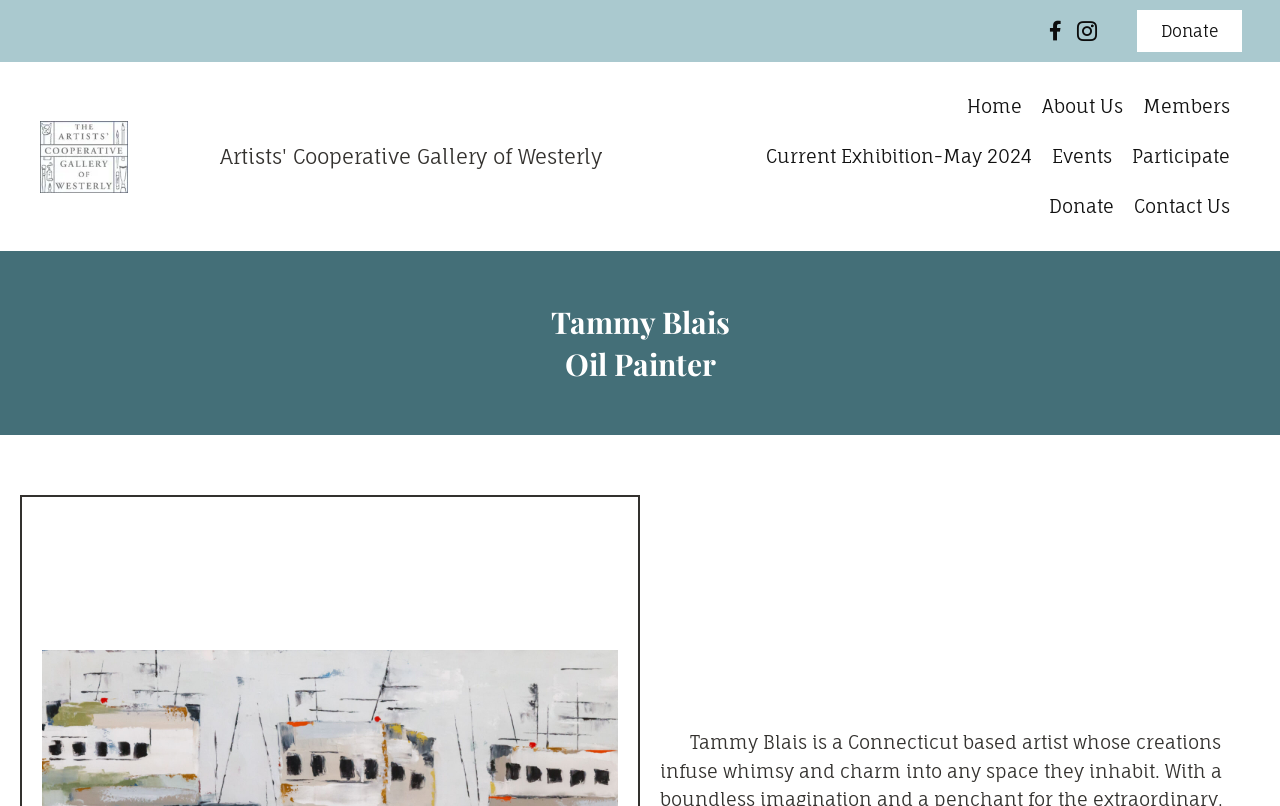Using the image as a reference, answer the following question in as much detail as possible:
What is the position of the 'Menu' navigation?

The 'Menu' navigation is located at the top-right of the webpage, with its bounding box coordinates being [0.541, 0.102, 0.969, 0.287].